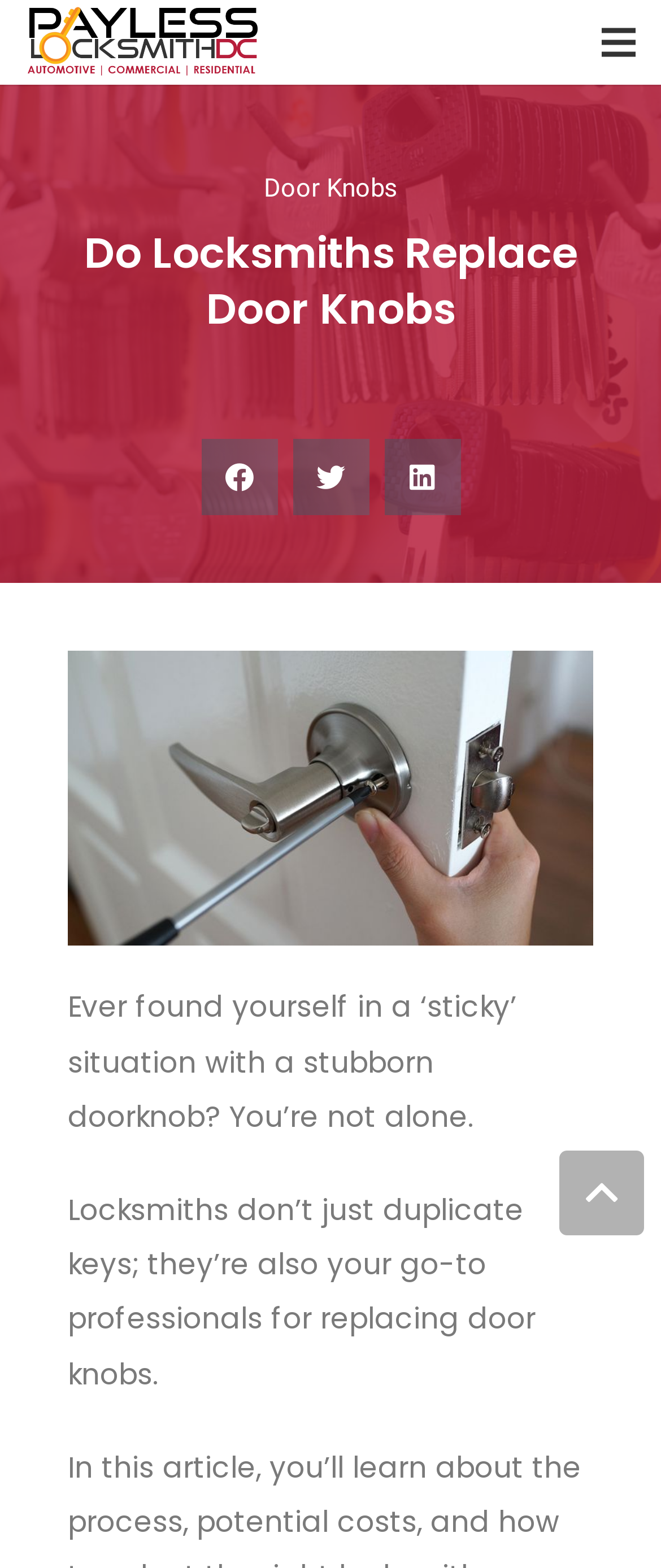Please locate and retrieve the main header text of the webpage.

Do Locksmiths Replace Door Knobs